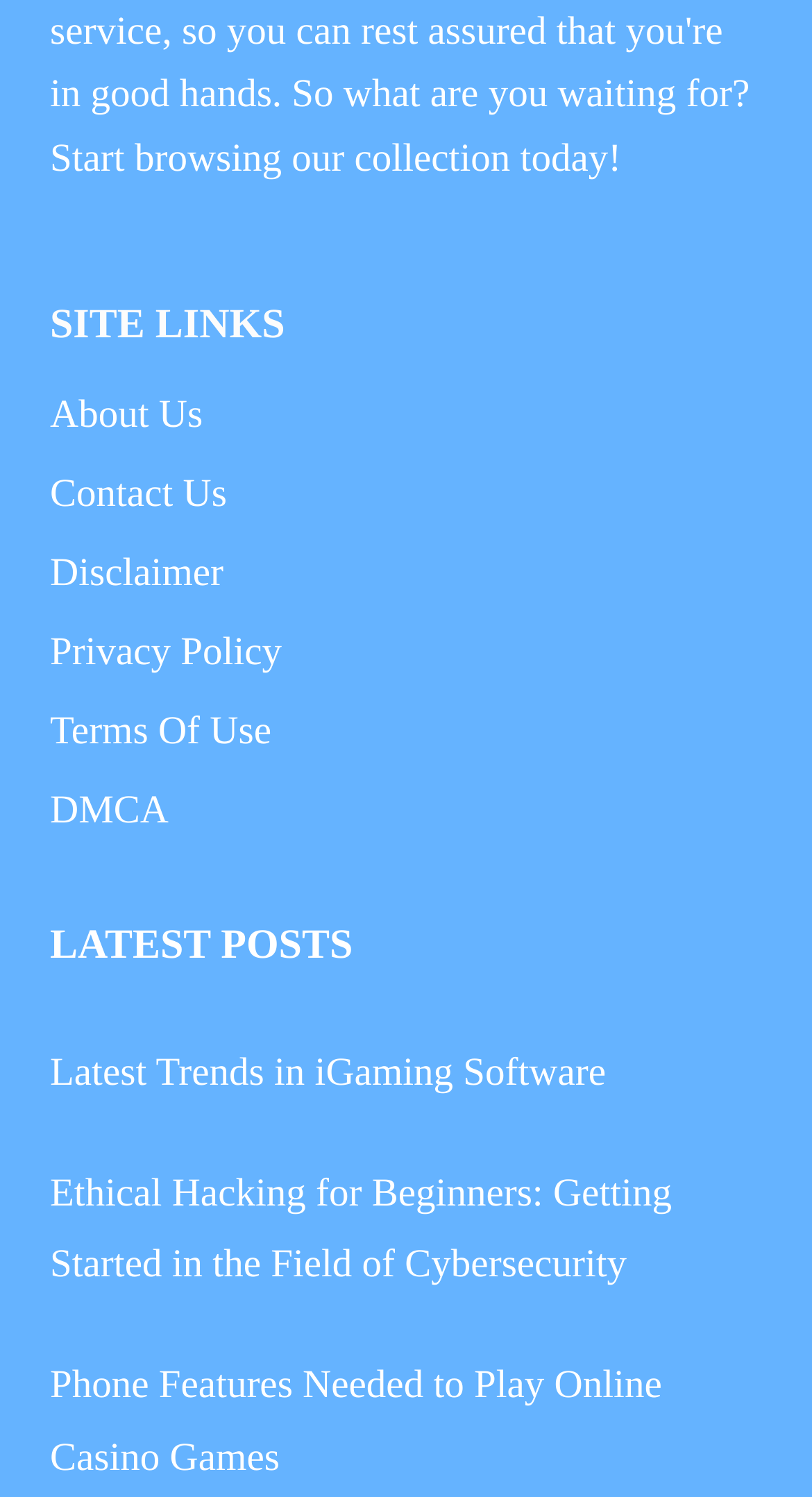Please identify the bounding box coordinates of the area I need to click to accomplish the following instruction: "view Disclaimer".

None